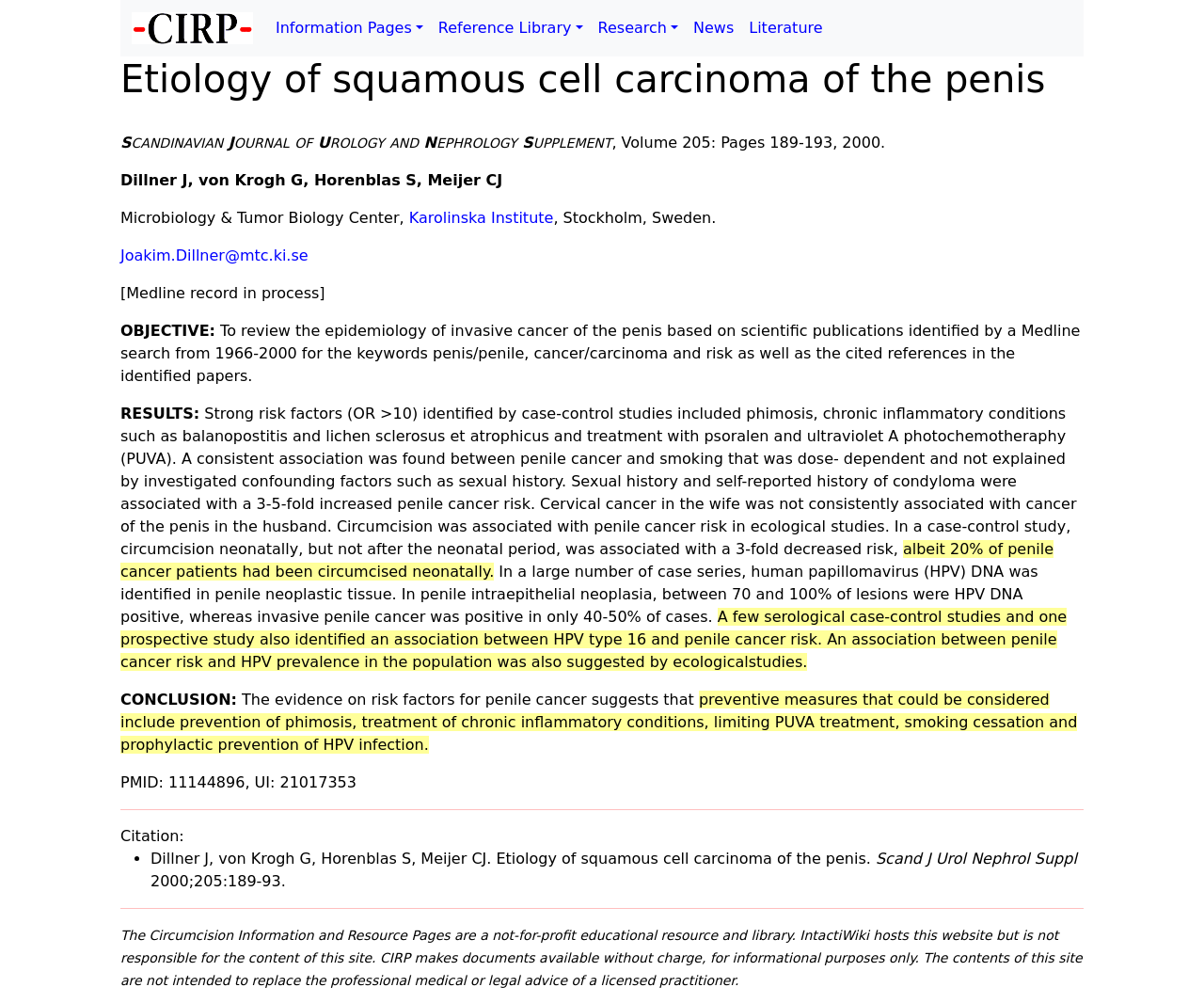What is the purpose of the webpage?
Examine the image and give a concise answer in one word or a short phrase.

Educational resource